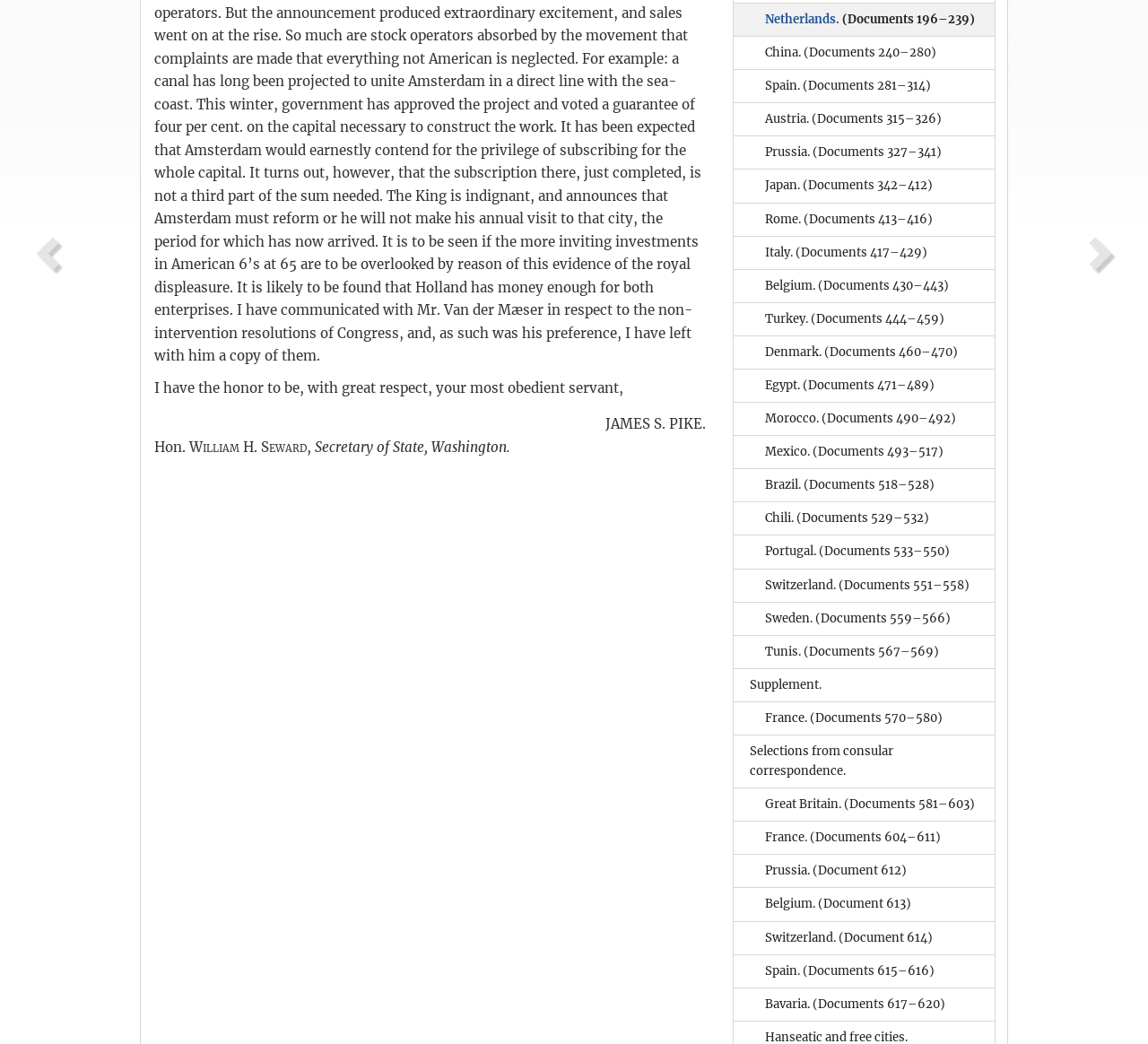Provide the bounding box coordinates of the UI element this sentence describes: "Denmark. (Documents 460–470)".

[0.639, 0.322, 0.866, 0.353]